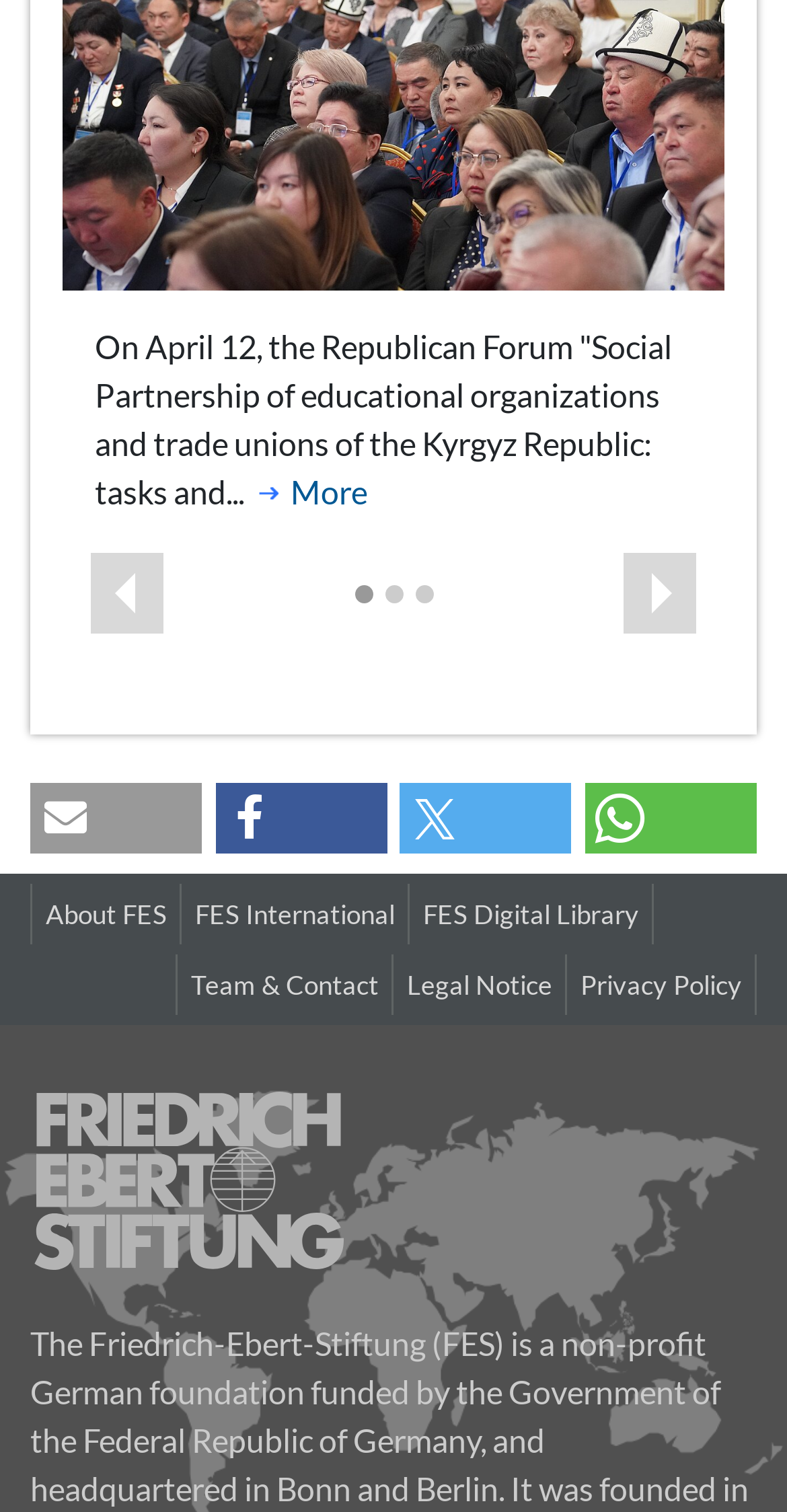How many navigation buttons are available?
Refer to the screenshot and answer in one word or phrase.

2